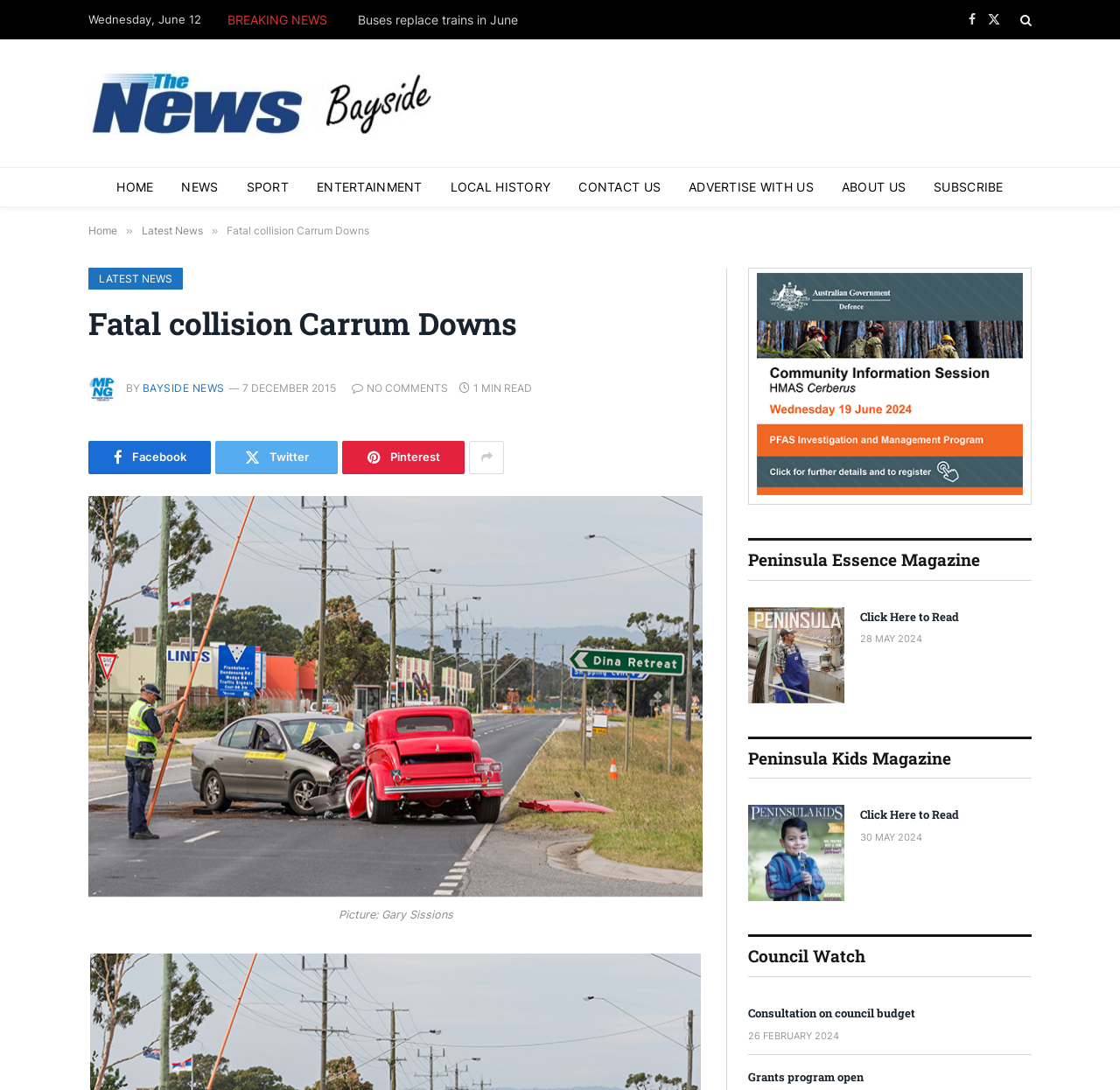Please respond to the question with a concise word or phrase:
What is the category of the article 'Fatal collision Carrum Downs'?

Latest News